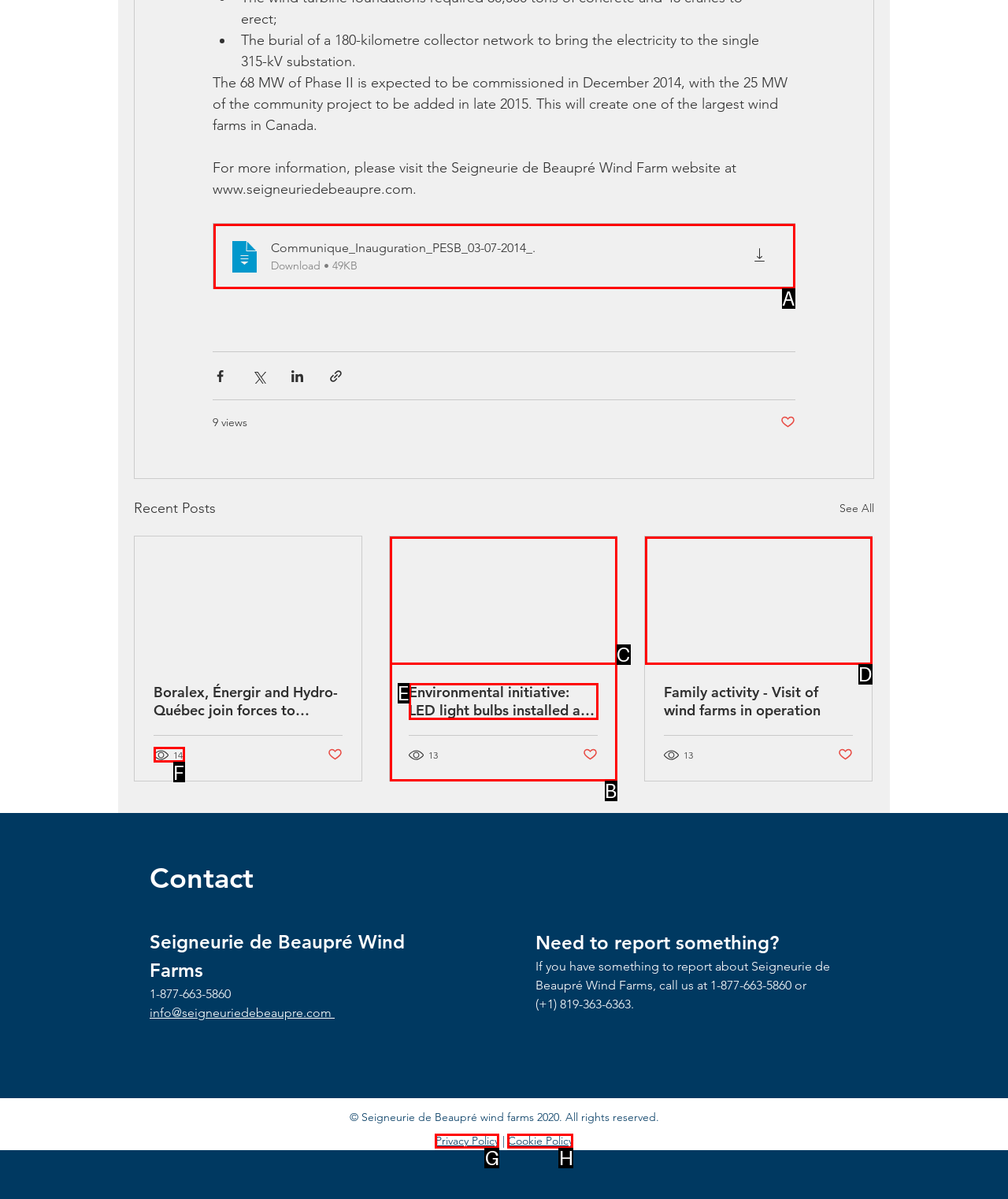Given the description: Communique_Inauguration_PESB_03-07-2014_. Download • 49KB
Identify the letter of the matching UI element from the options.

A